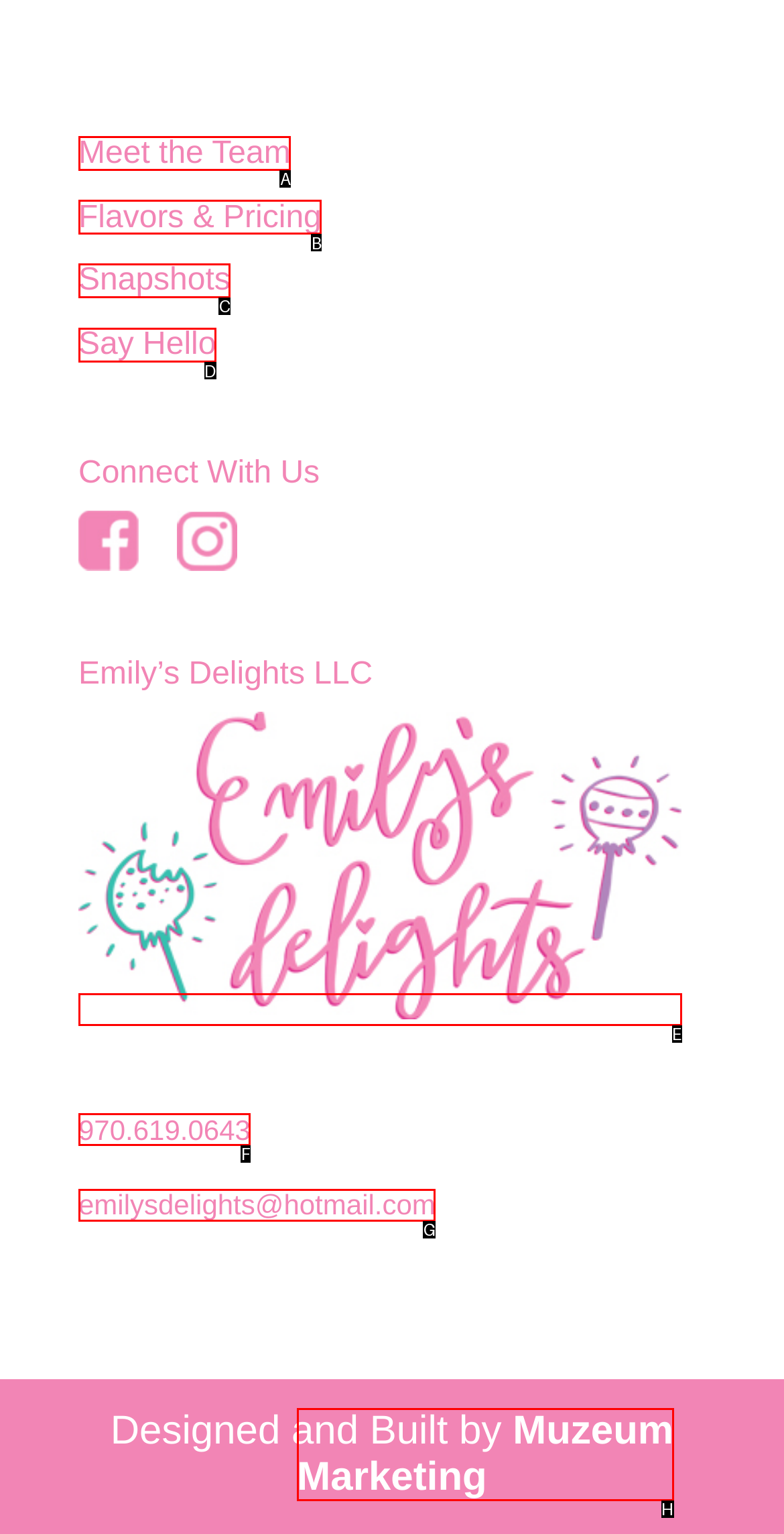Identify the correct UI element to click for this instruction: View snapshots
Respond with the appropriate option's letter from the provided choices directly.

C